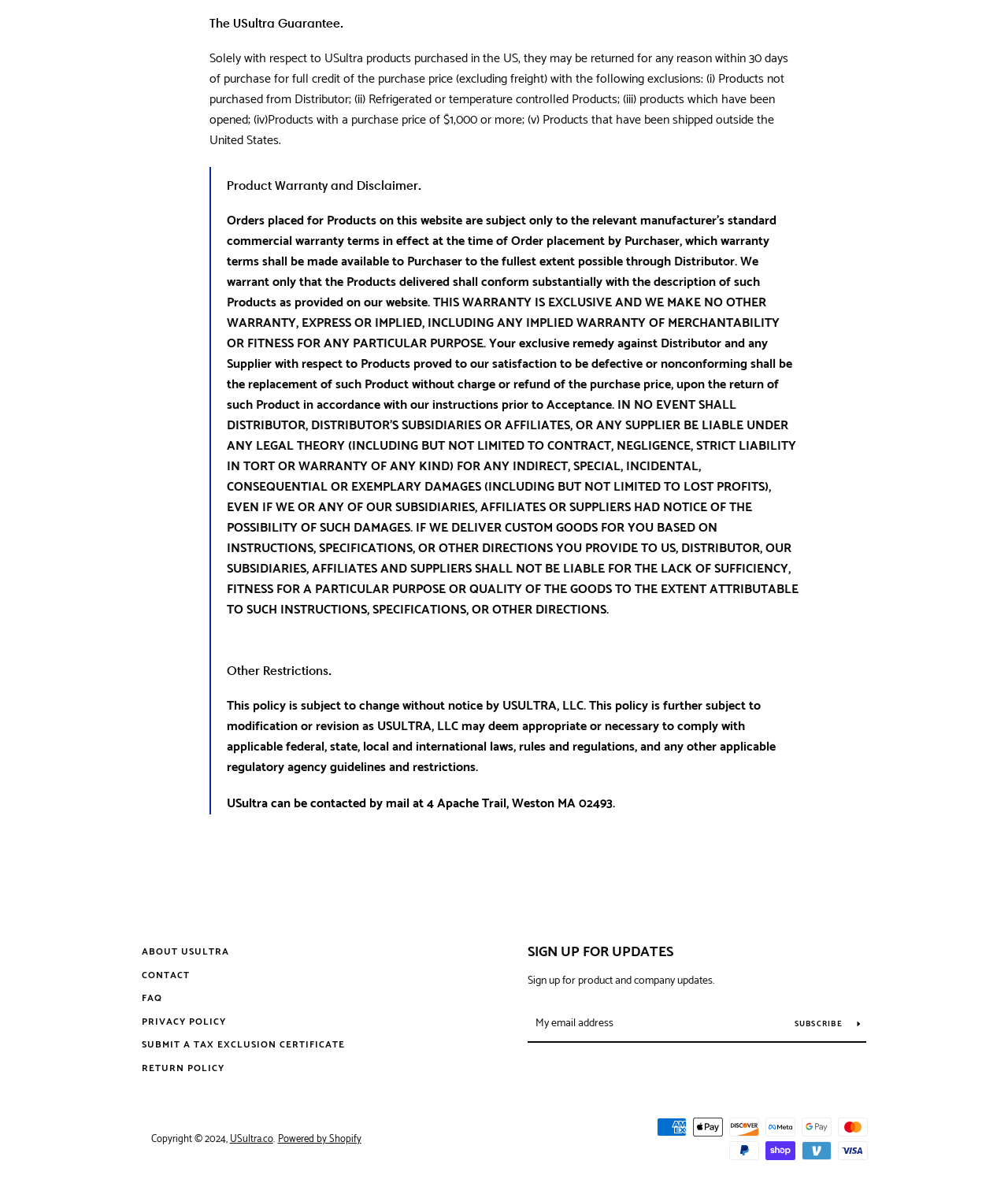Please provide the bounding box coordinates for the element that needs to be clicked to perform the following instruction: "Click on ABOUT USULTRA". The coordinates should be given as four float numbers between 0 and 1, i.e., [left, top, right, bottom].

[0.141, 0.791, 0.227, 0.803]